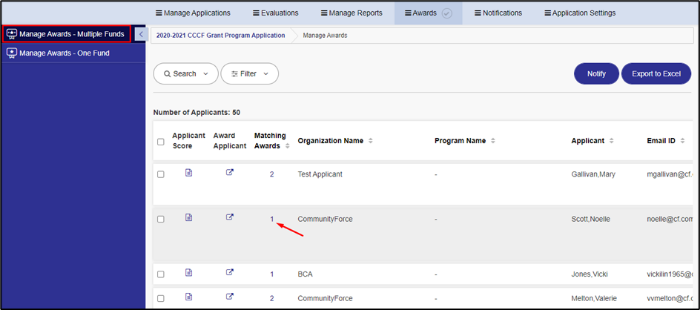What is the name of the organization associated with one matched award?
Carefully analyze the image and provide a detailed answer to the question.

The caption highlights a notable entry for 'CommunityForce' in the second row of the table, indicating it is associated with one matched award.